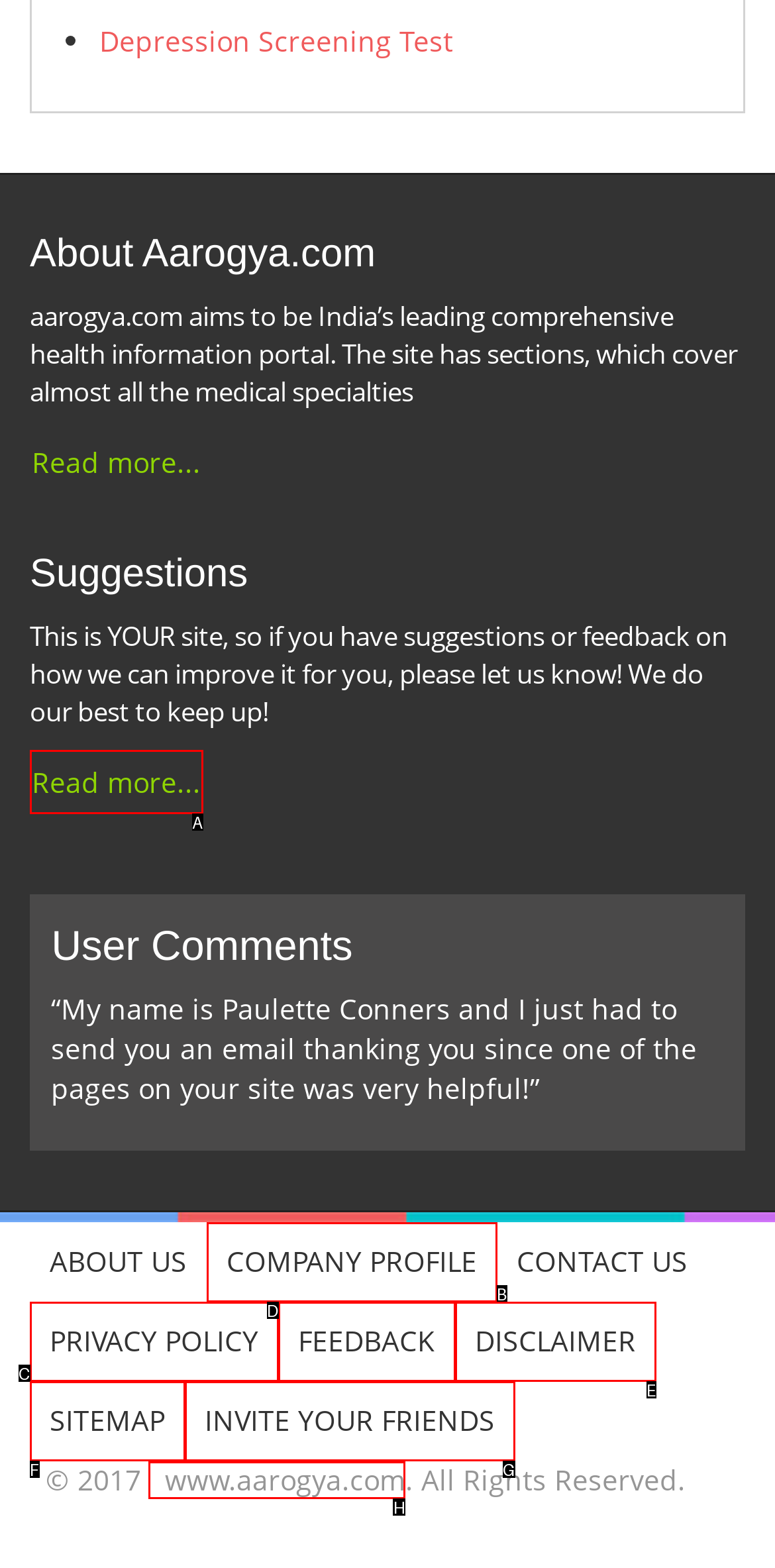Point out the specific HTML element to click to complete this task: Visit the website's homepage Reply with the letter of the chosen option.

H